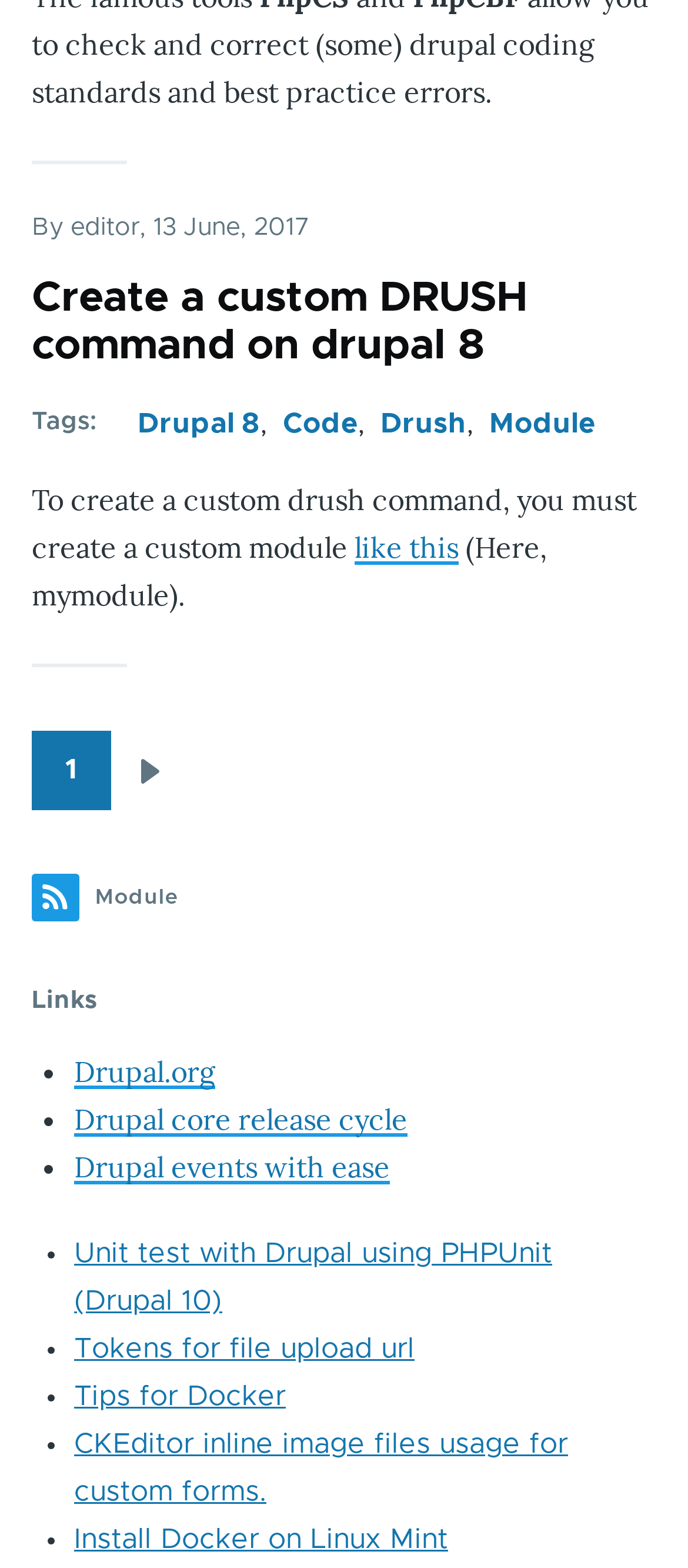Please mark the clickable region by giving the bounding box coordinates needed to complete this instruction: "Click on the 'Module' link".

[0.046, 0.557, 0.954, 0.588]